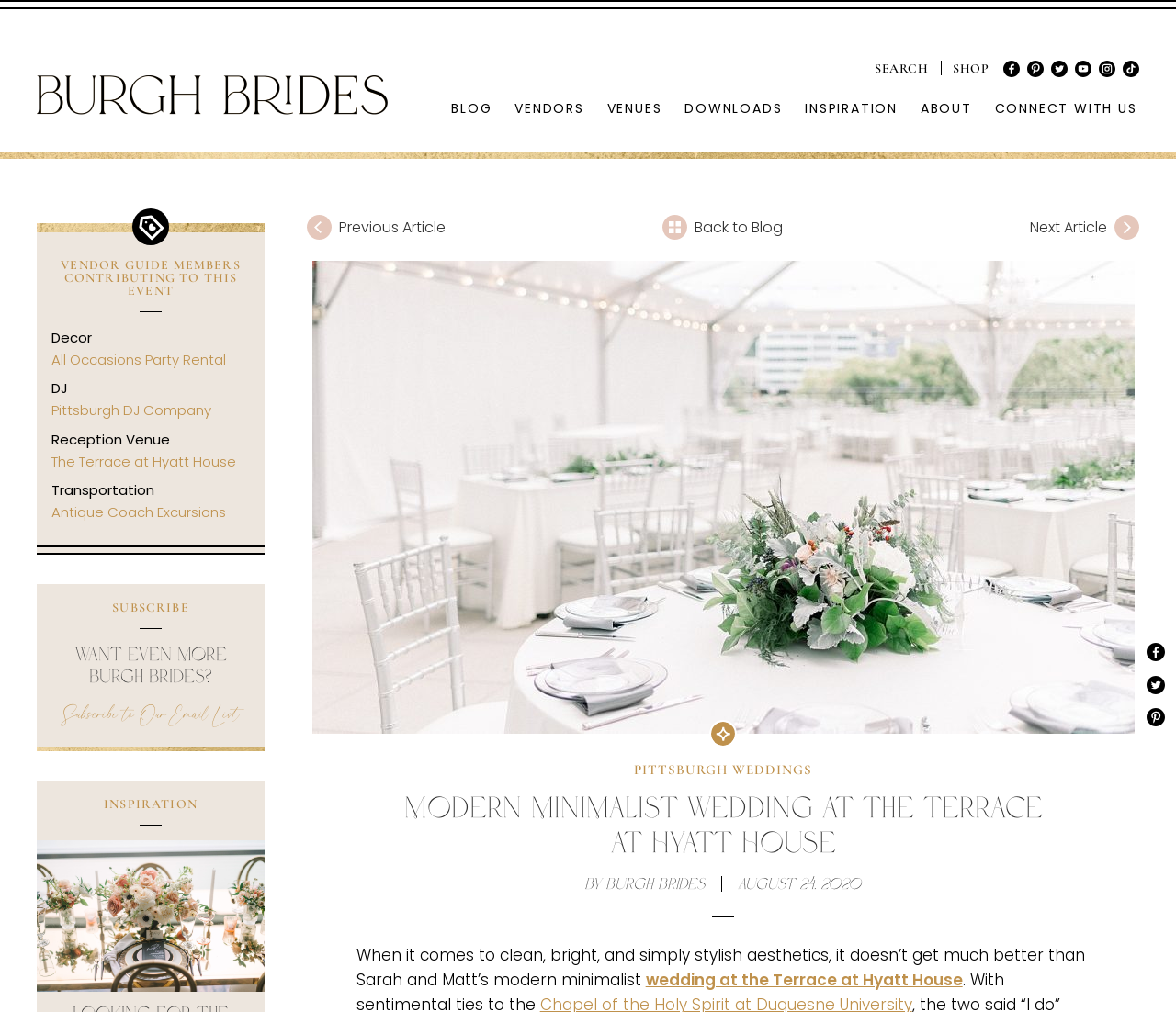Using the element description Subscribe to Our Email List, predict the bounding box coordinates for the UI element. Provide the coordinates in (top-left x, top-left y, bottom-right x, bottom-right y) format with values ranging from 0 to 1.

[0.044, 0.689, 0.213, 0.725]